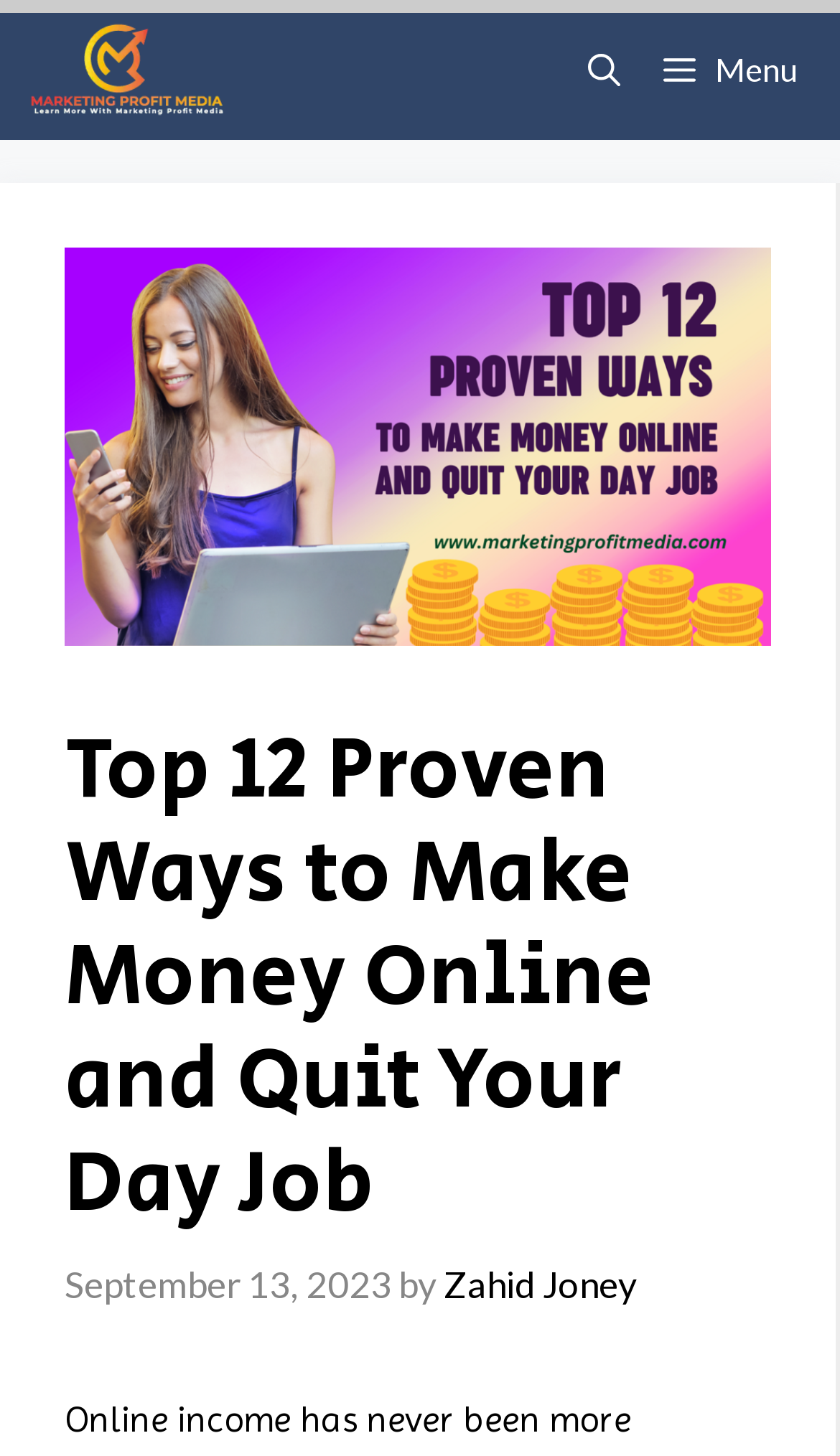Extract the main heading from the webpage content.

Top 12 Proven Ways to Make Money Online and Quit Your Day Job